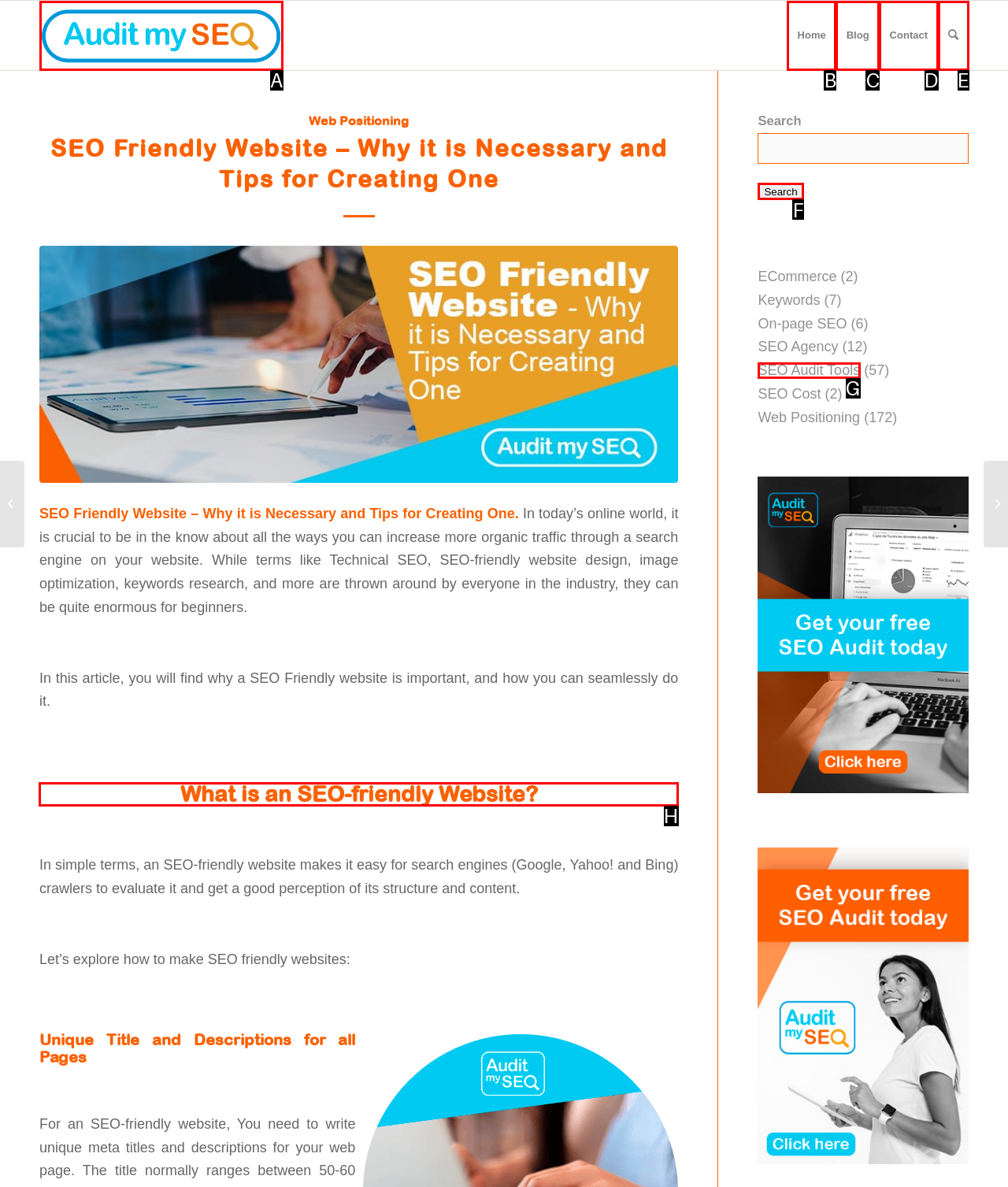Pick the HTML element that should be clicked to execute the task: Read about 'What is an SEO-friendly Website?'
Respond with the letter corresponding to the correct choice.

H